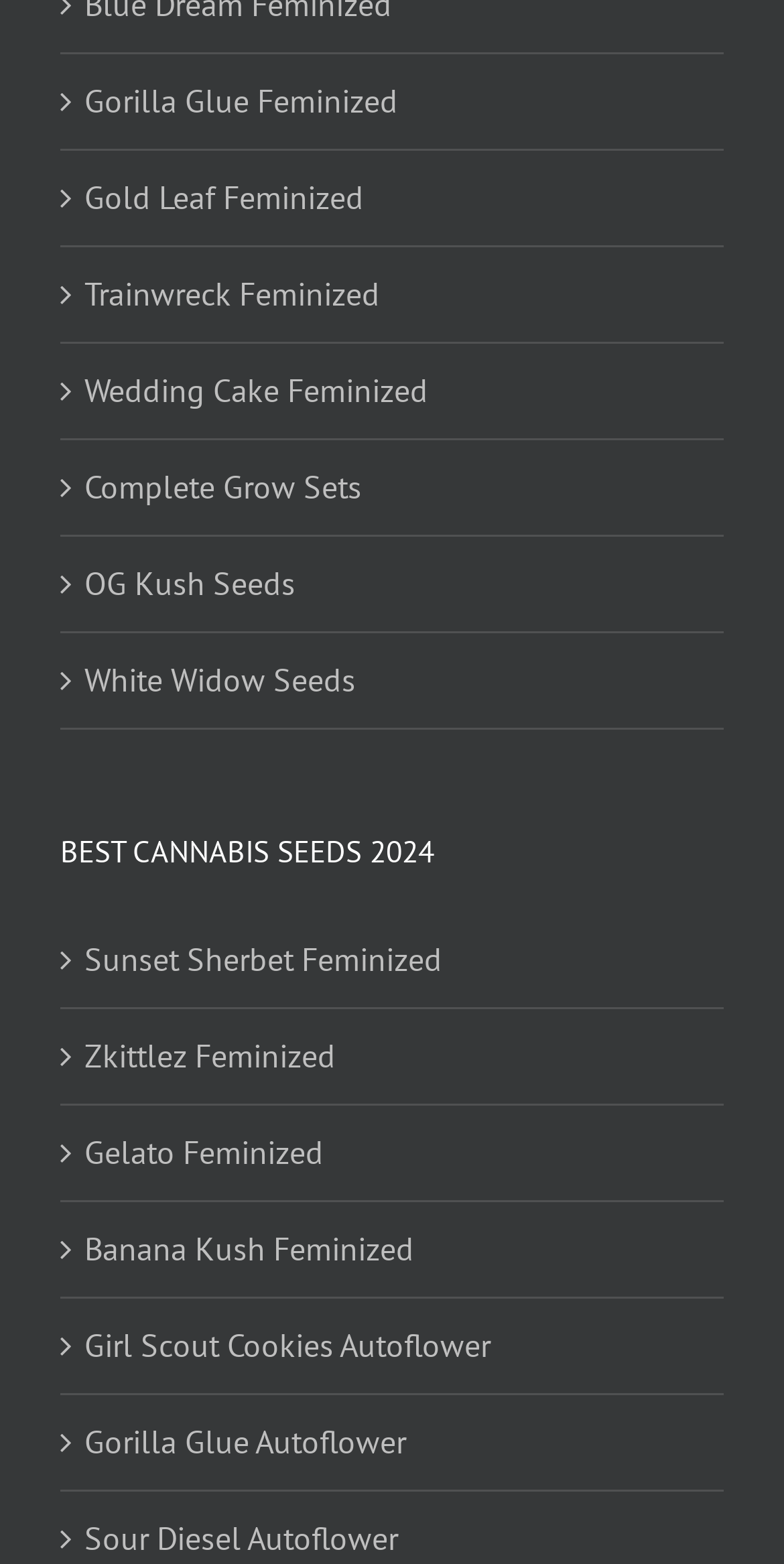How many feminized seeds are listed?
Answer the question with as much detail as possible.

I counted the number of links with 'Feminized' in their text, which are Gorilla Glue Feminized, Gold Leaf Feminized, Trainwreck Feminized, Wedding Cake Feminized, Sunset Sherbet Feminized, Zkittlez Feminized, Gelato Feminized, and Banana Kush Feminized.